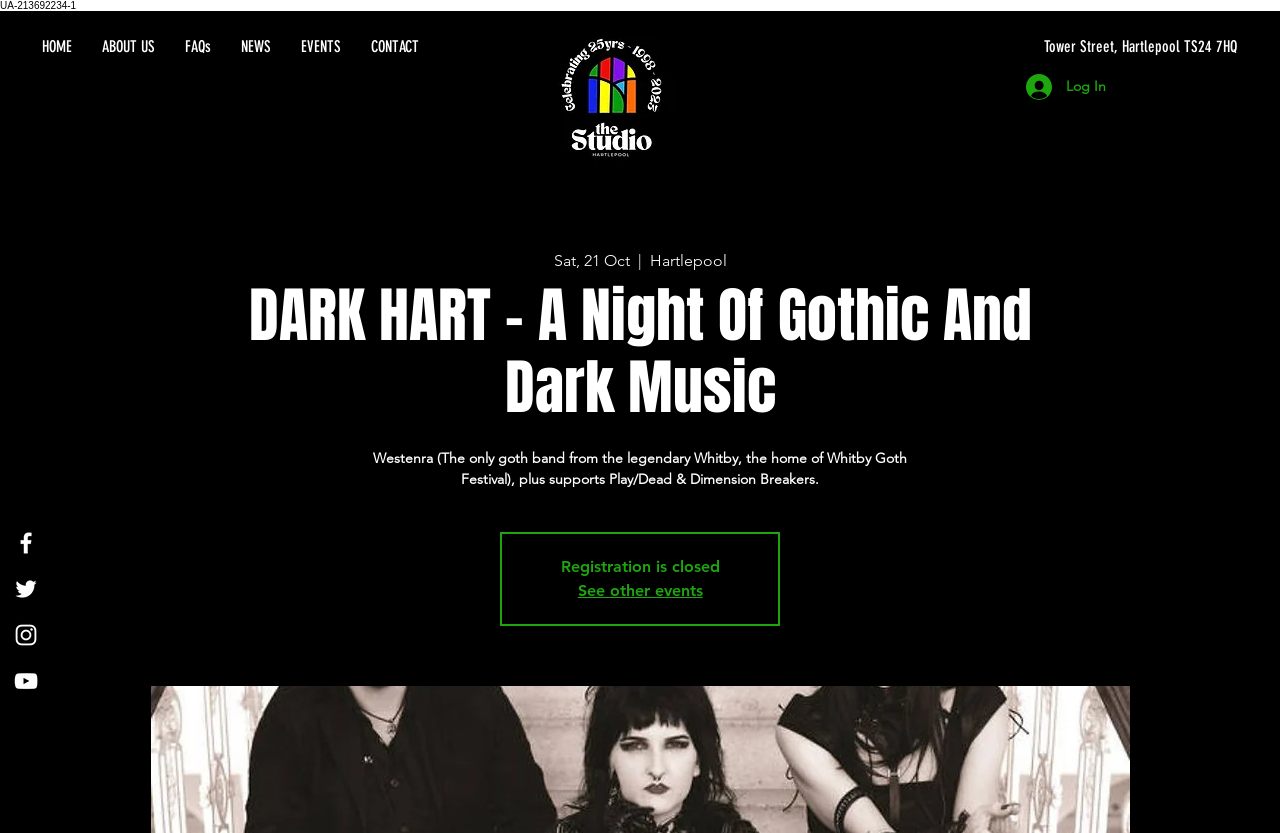Extract the bounding box coordinates of the UI element described by: "Tower Street, Hartlepool TS24 7HQ". The coordinates should include four float numbers ranging from 0 to 1, e.g., [left, top, right, bottom].

[0.656, 0.032, 0.981, 0.08]